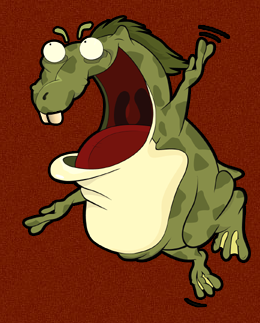Using the information in the image, could you please answer the following question in detail:
What is the shape of the toad's eyes?

The caption describes the toad's eyes as 'large and bulging', which suggests that they are protruding and rounded in shape.